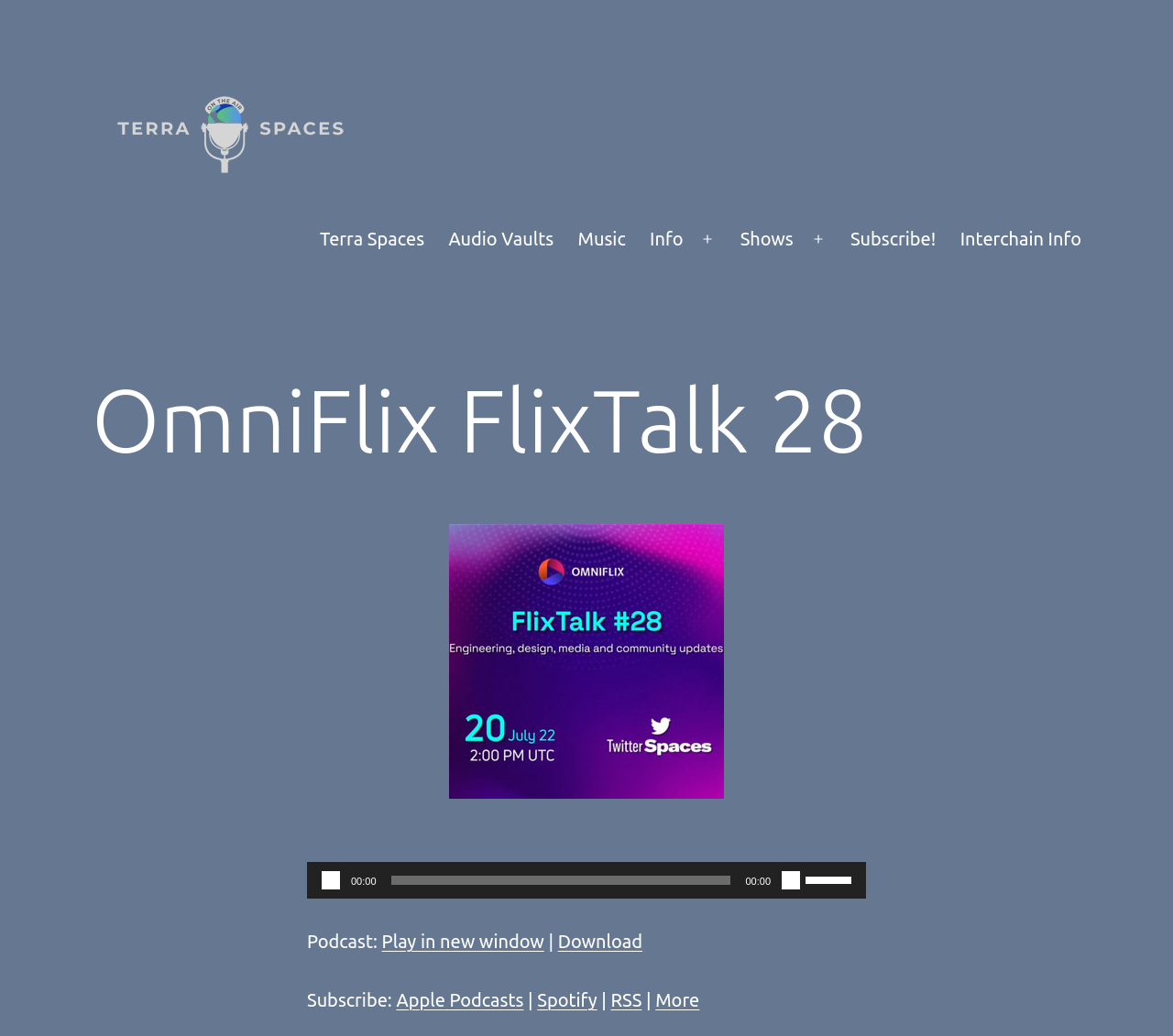Locate the bounding box coordinates of the area that needs to be clicked to fulfill the following instruction: "Download the podcast". The coordinates should be in the format of four float numbers between 0 and 1, namely [left, top, right, bottom].

[0.476, 0.898, 0.548, 0.919]